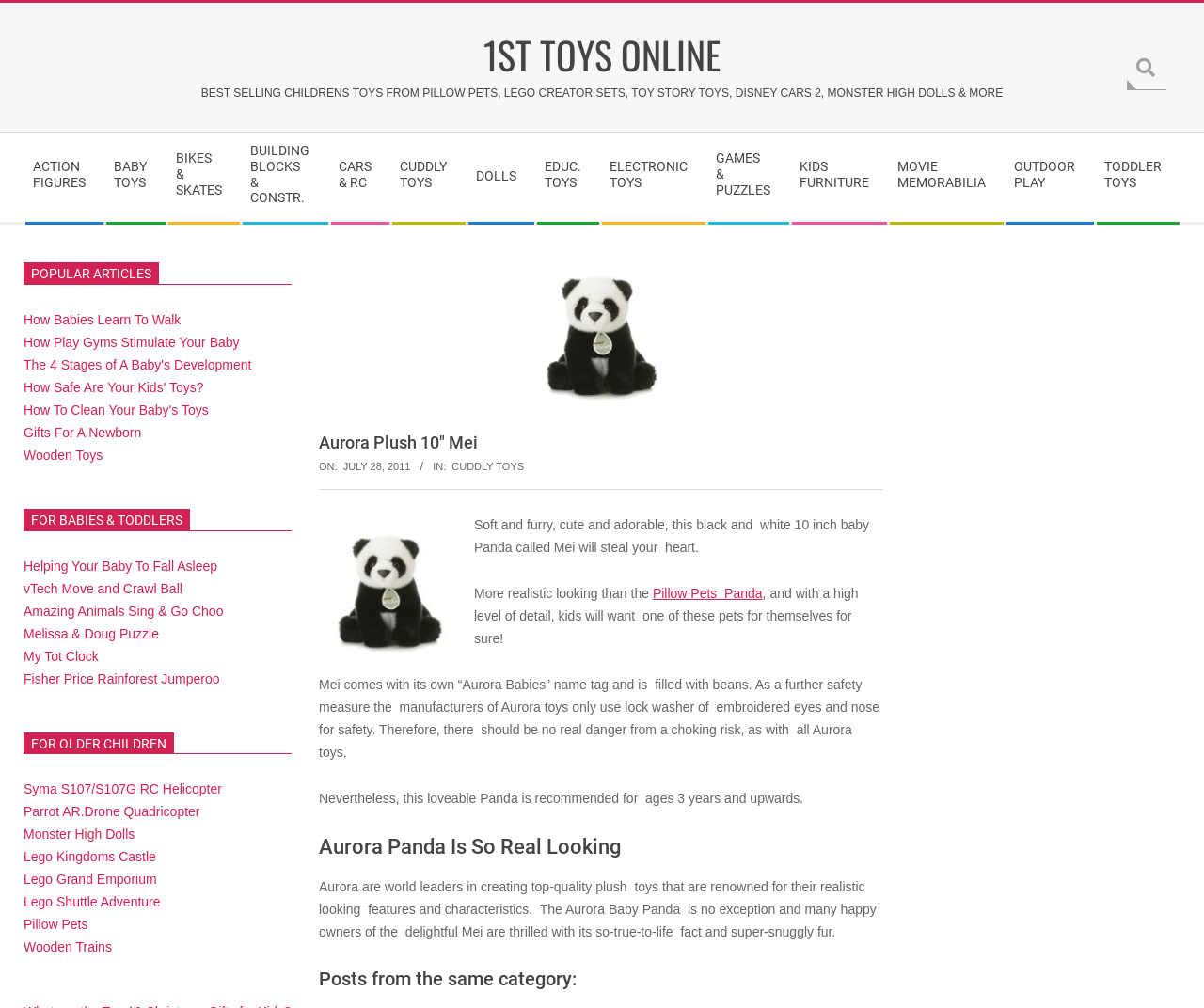Give an in-depth explanation of the webpage layout and content.

This webpage is an online toy store, specifically showcasing a product called Aurora Plush 10" Mei, a black and white baby panda toy. At the top of the page, there is a navigation menu with links to various categories, including Action Figures, Baby Toys, Bikes & Skates, and more. Below the navigation menu, there is a search bar with a "Search" label and a text box to input search terms.

On the left side of the page, there is a secondary navigation menu with links to different categories, including Cuddly Toys, Dolls, Educational Toys, and more. Below this menu, there are three sections: Popular Articles, For Babies & Toddlers, and For Older Children. Each section contains a list of links to various articles or products, such as "How Babies Learn To Walk", "vTech Move and Crawl Ball", and "Syma S107/S107G RC Helicopter".

On the right side of the page, there is a main content area that showcases the Aurora Plush 10" Mei product. There is a large image of the toy, accompanied by a heading that reads "Aurora Plush 10″ Mei". Below the image, there is a description of the product, which highlights its realistic features, soft and furry texture, and safety measures. The description also mentions that the toy is recommended for ages 3 years and upwards.

Further down the page, there are additional sections that provide more information about the product, including its features, benefits, and customer reviews. There is also a section that lists related products or articles, such as "Aurora Panda Is So Real Looking" and "Posts from the same category:".